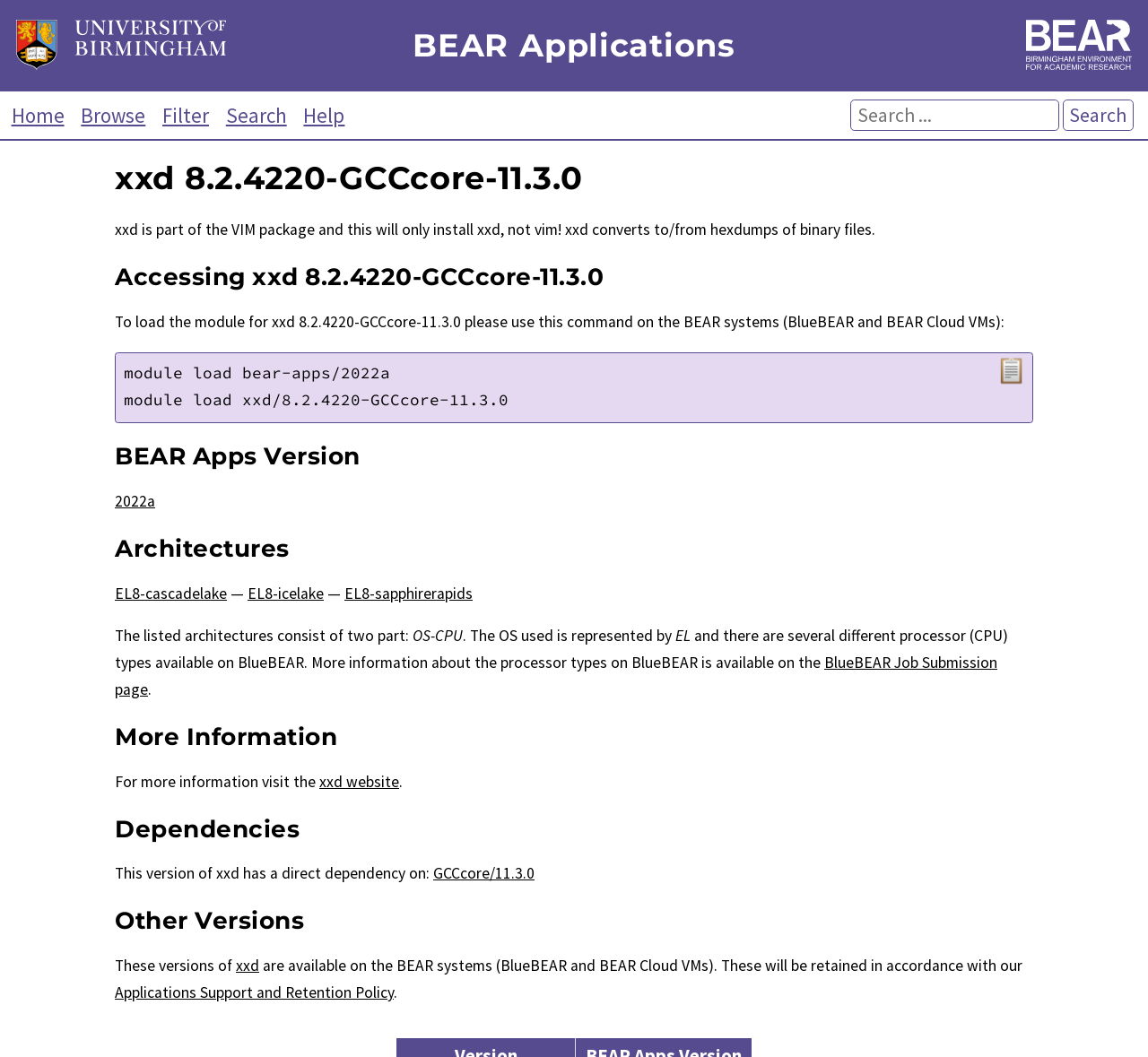Please identify the bounding box coordinates of the area that needs to be clicked to fulfill the following instruction: "Click the University of Birmingham Logo."

[0.014, 0.019, 0.25, 0.071]